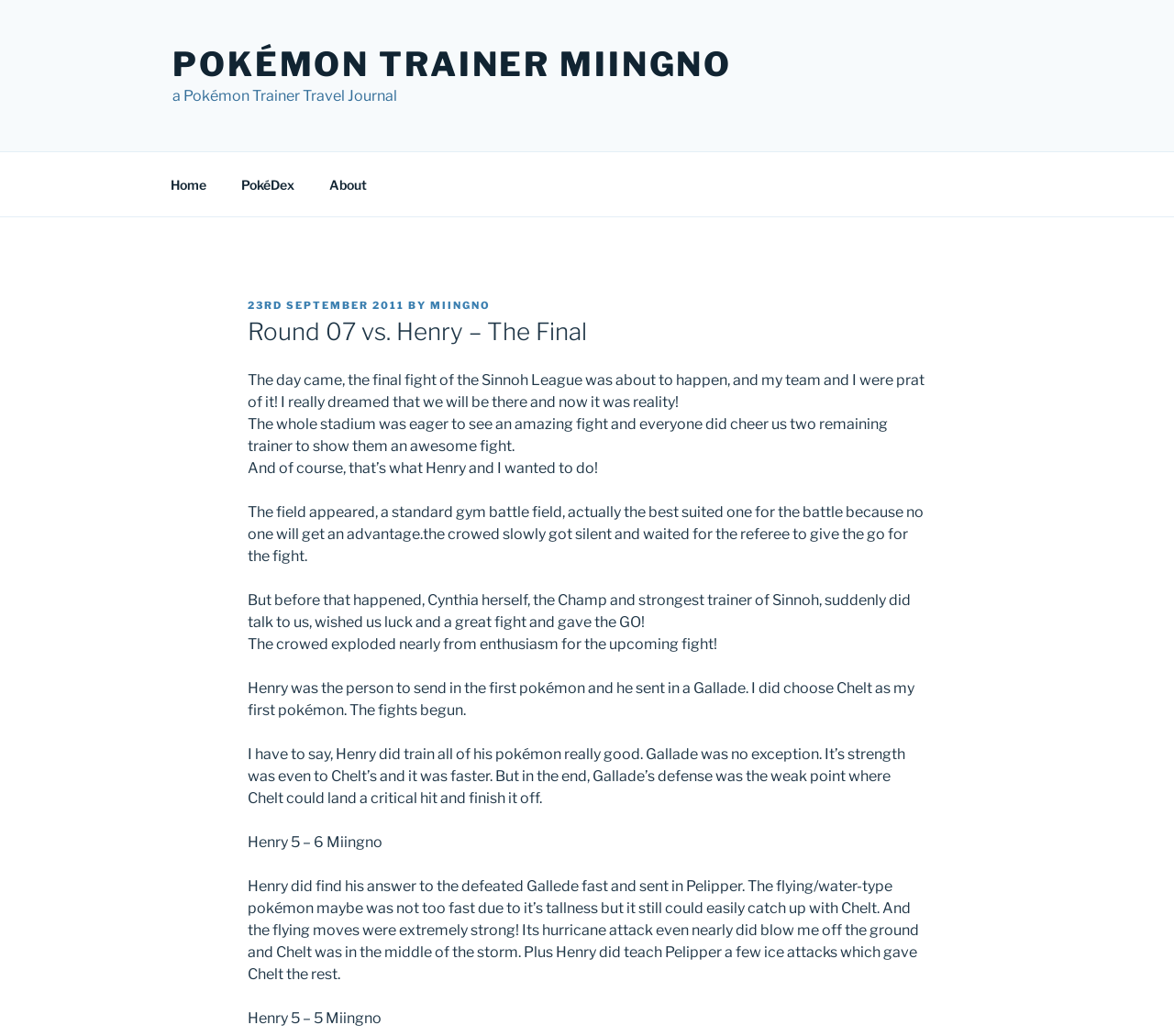Provide a short, one-word or phrase answer to the question below:
What is the name of the first Pokémon sent by Miingno?

Chelt